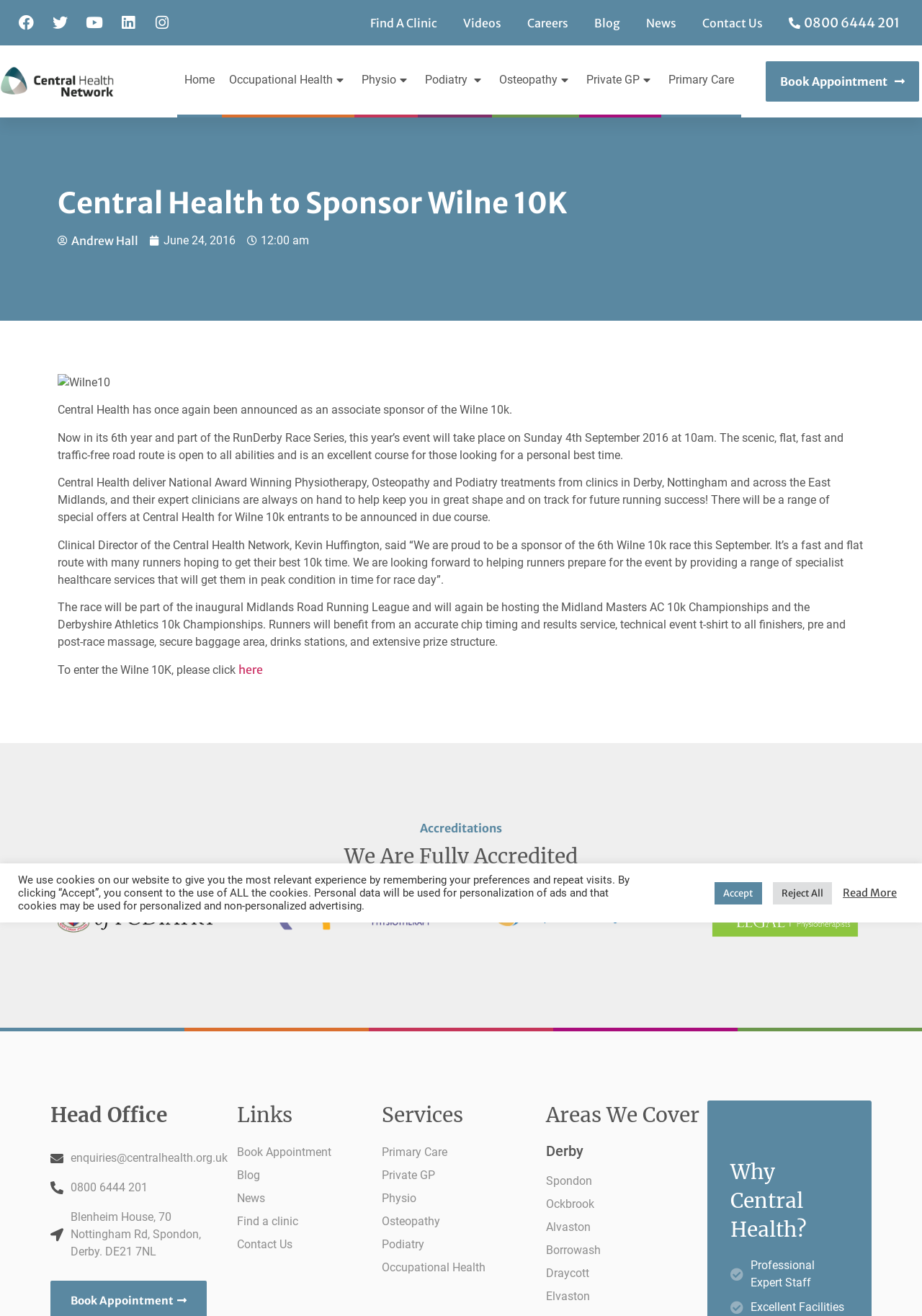Give a one-word or phrase response to the following question: What services does Central Health offer?

Physio, Osteopathy, Podiatry, etc.